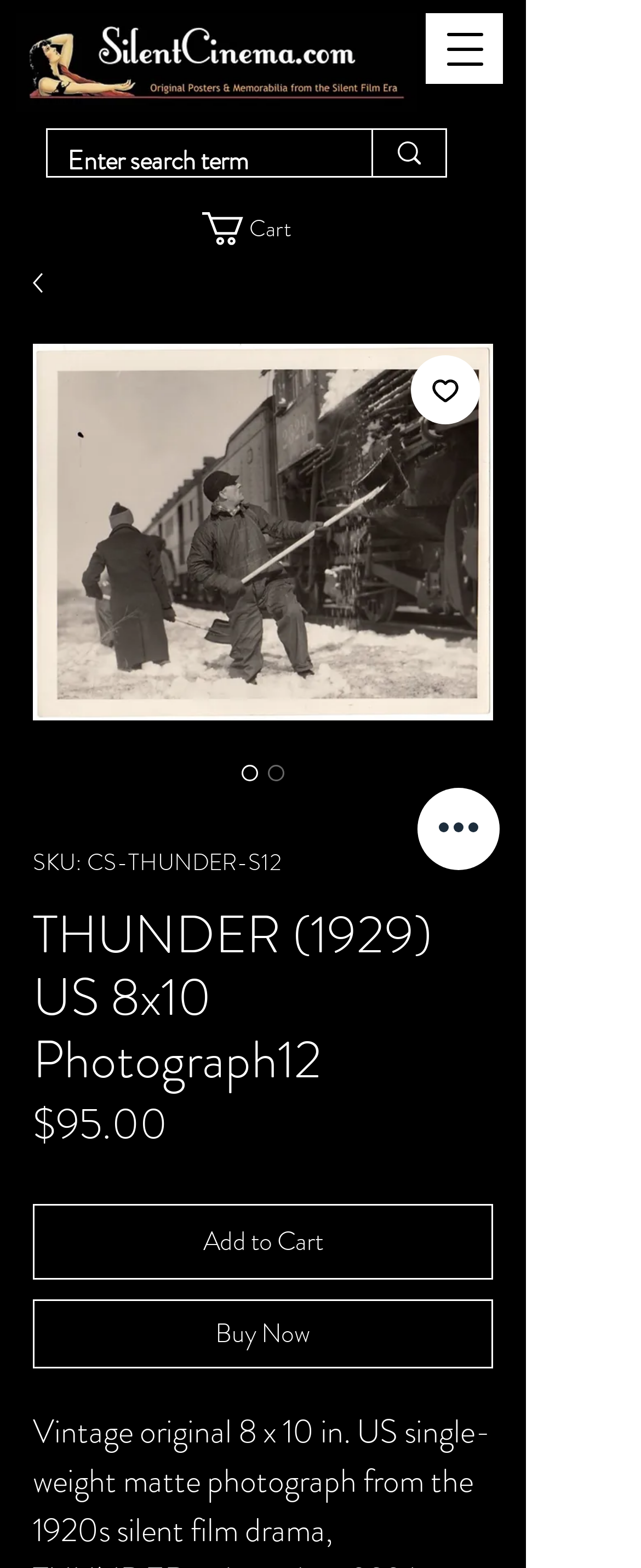Bounding box coordinates should be in the format (top-left x, top-left y, bottom-right x, bottom-right y) and all values should be floating point numbers between 0 and 1. Determine the bounding box coordinate for the UI element described as: Buy Now

[0.051, 0.828, 0.769, 0.872]